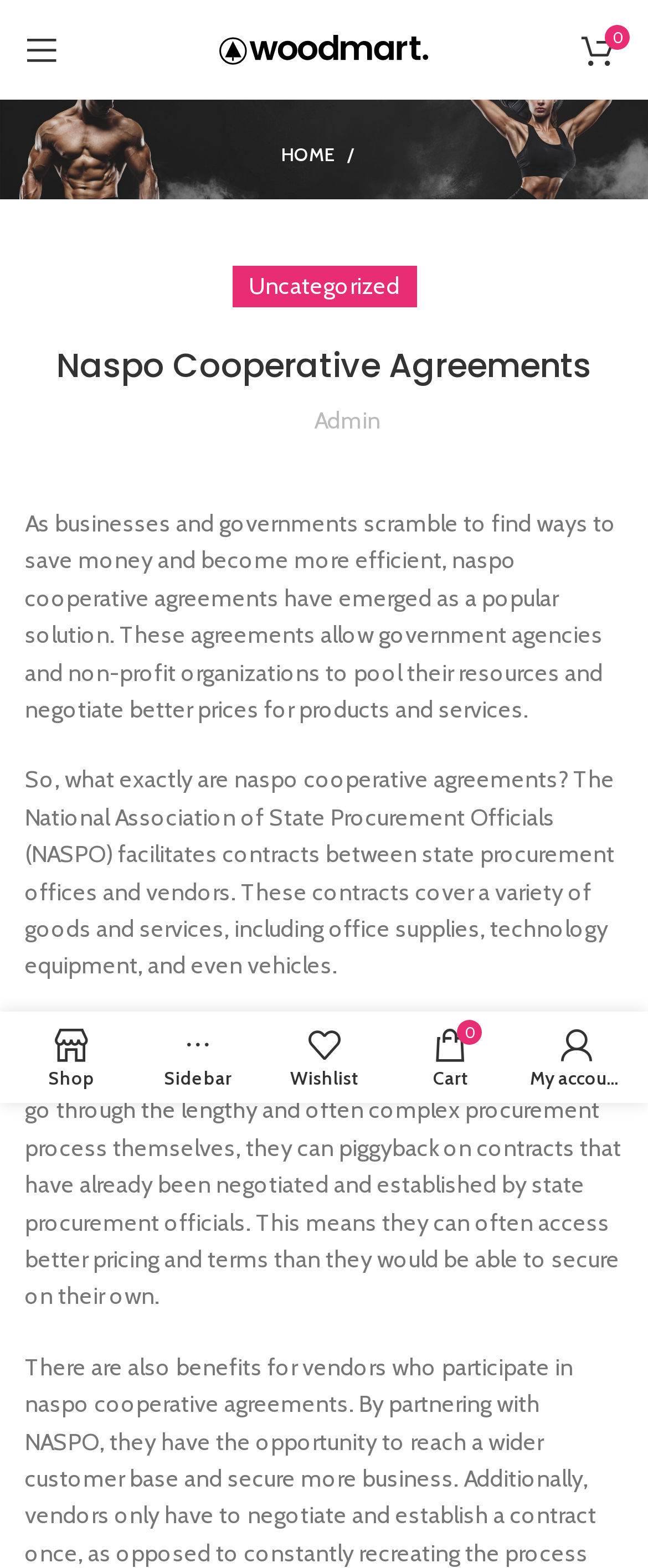Provide a brief response using a word or short phrase to this question:
What is the content of the first paragraph on the webpage?

Description of Naspo cooperative agreements